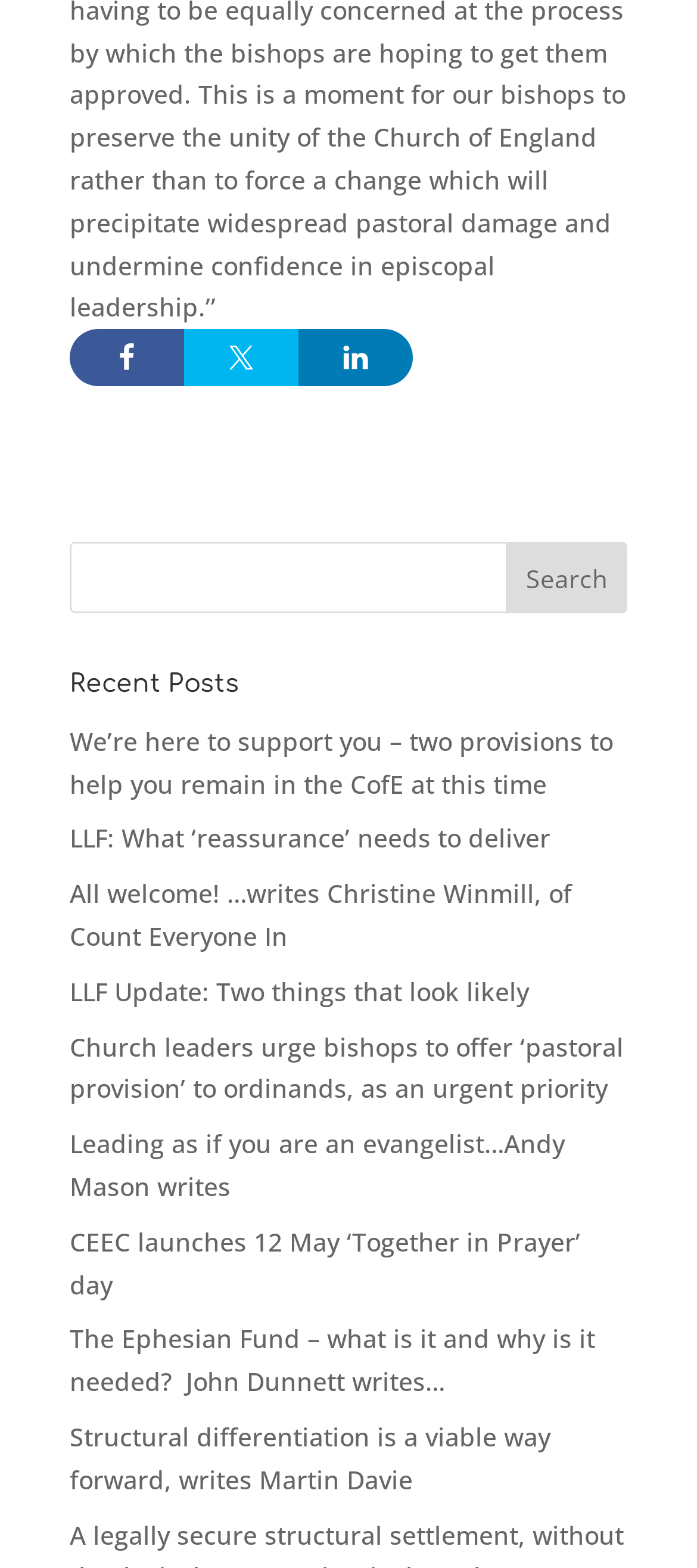Analyze the image and deliver a detailed answer to the question: What is the topic of the first recent post?

The first recent post is titled 'We’re here to support you – two provisions to help you remain in the CofE at this time'. This suggests that the topic of the post is support, specifically in the context of the Church of England.